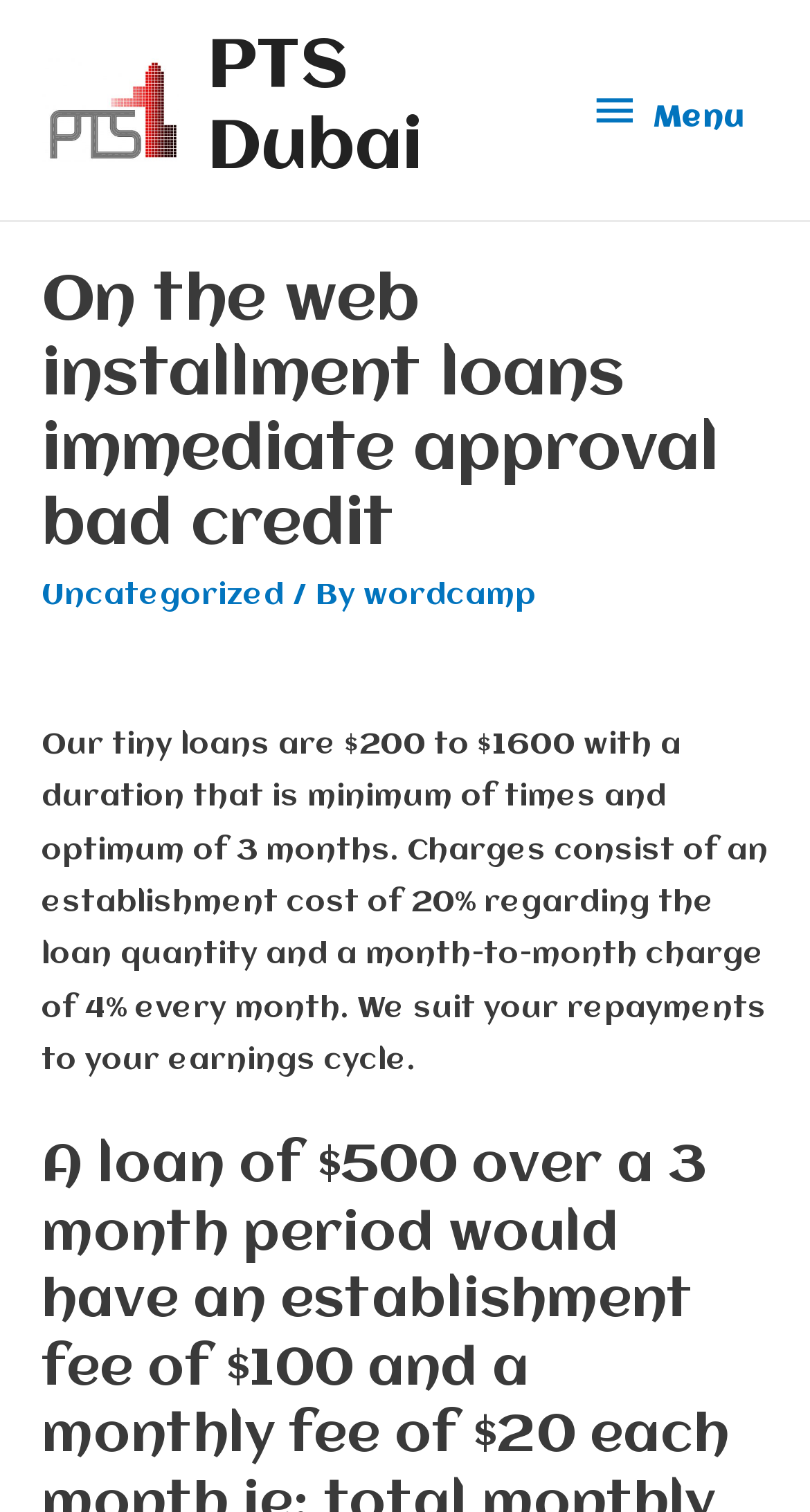What is the monthly charge percentage?
Provide a fully detailed and comprehensive answer to the question.

I found this information in the paragraph that describes the loan terms, which states 'Charges consist of an establishment cost of 20% regarding the loan quantity and a month-to-month charge of 4% every month.'